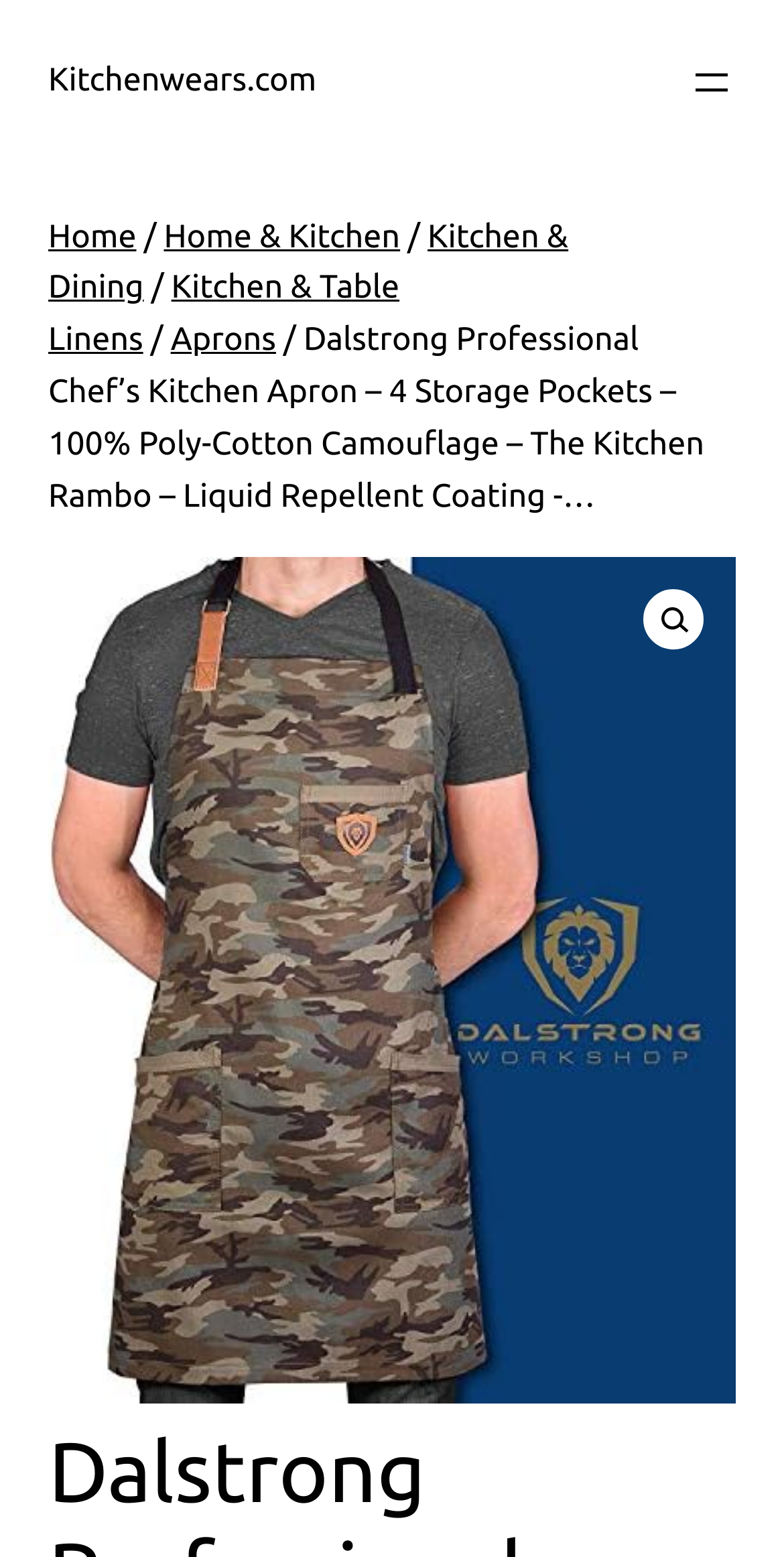Using the given element description, provide the bounding box coordinates (top-left x, top-left y, bottom-right x, bottom-right y) for the corresponding UI element in the screenshot: aria-label="Open menu"

[0.877, 0.037, 0.938, 0.068]